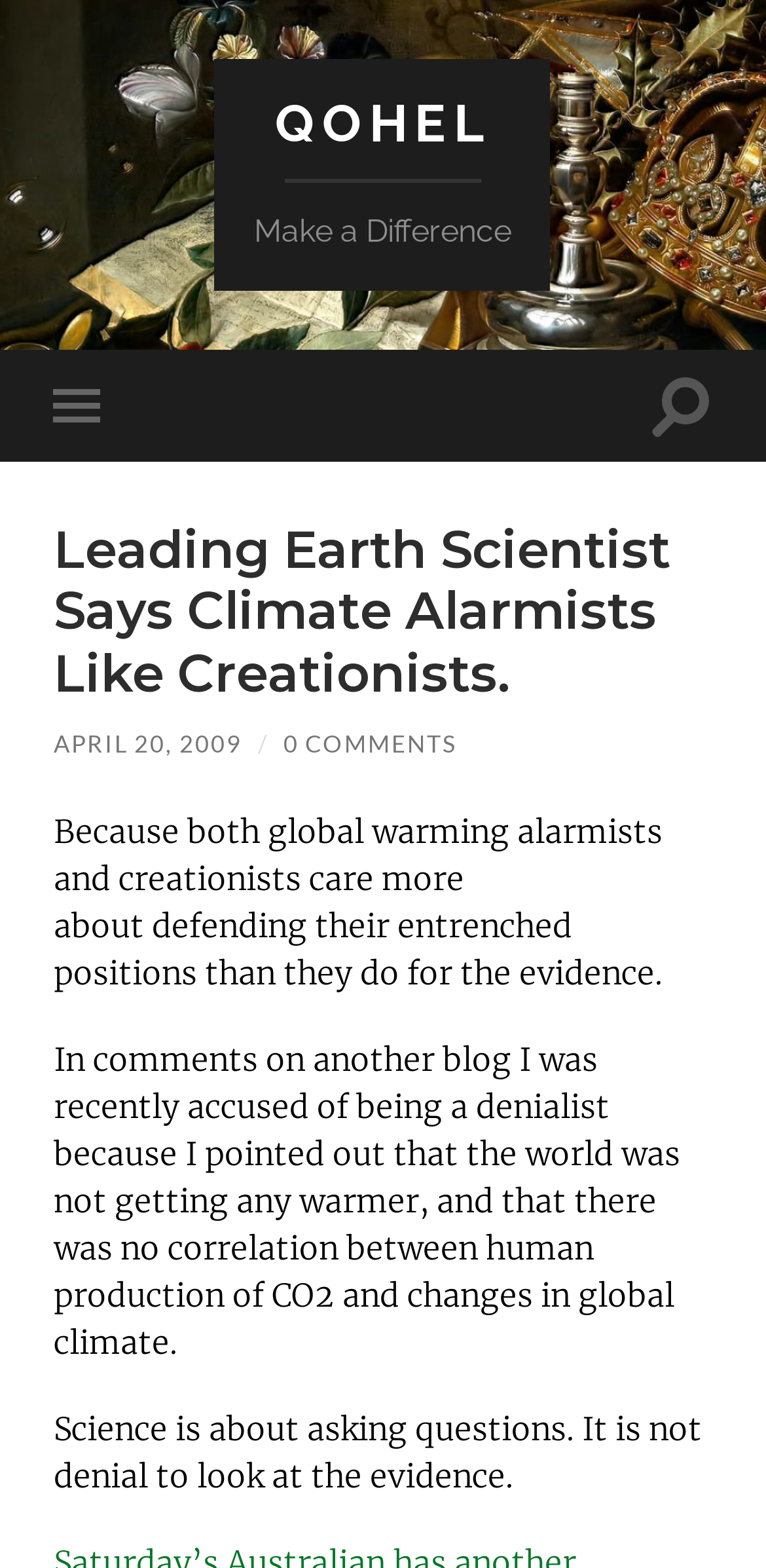What is the name of the website?
Could you please answer the question thoroughly and with as much detail as possible?

The name of the website can be found at the top of the webpage, where it says 'QOHEL' in a link format.